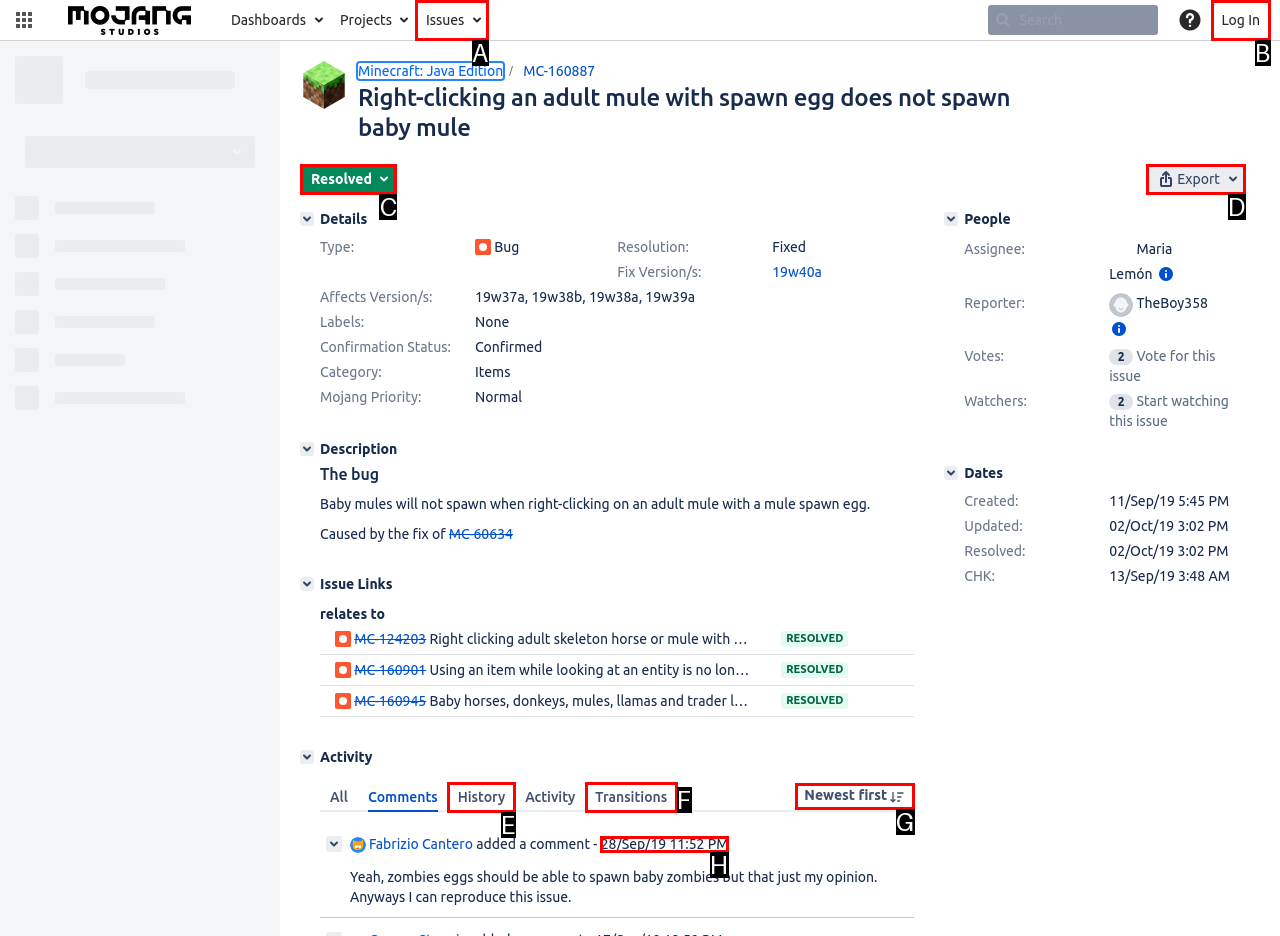Point out the HTML element that matches the following description: 28/Sep/19 11:52 PM
Answer with the letter from the provided choices.

H